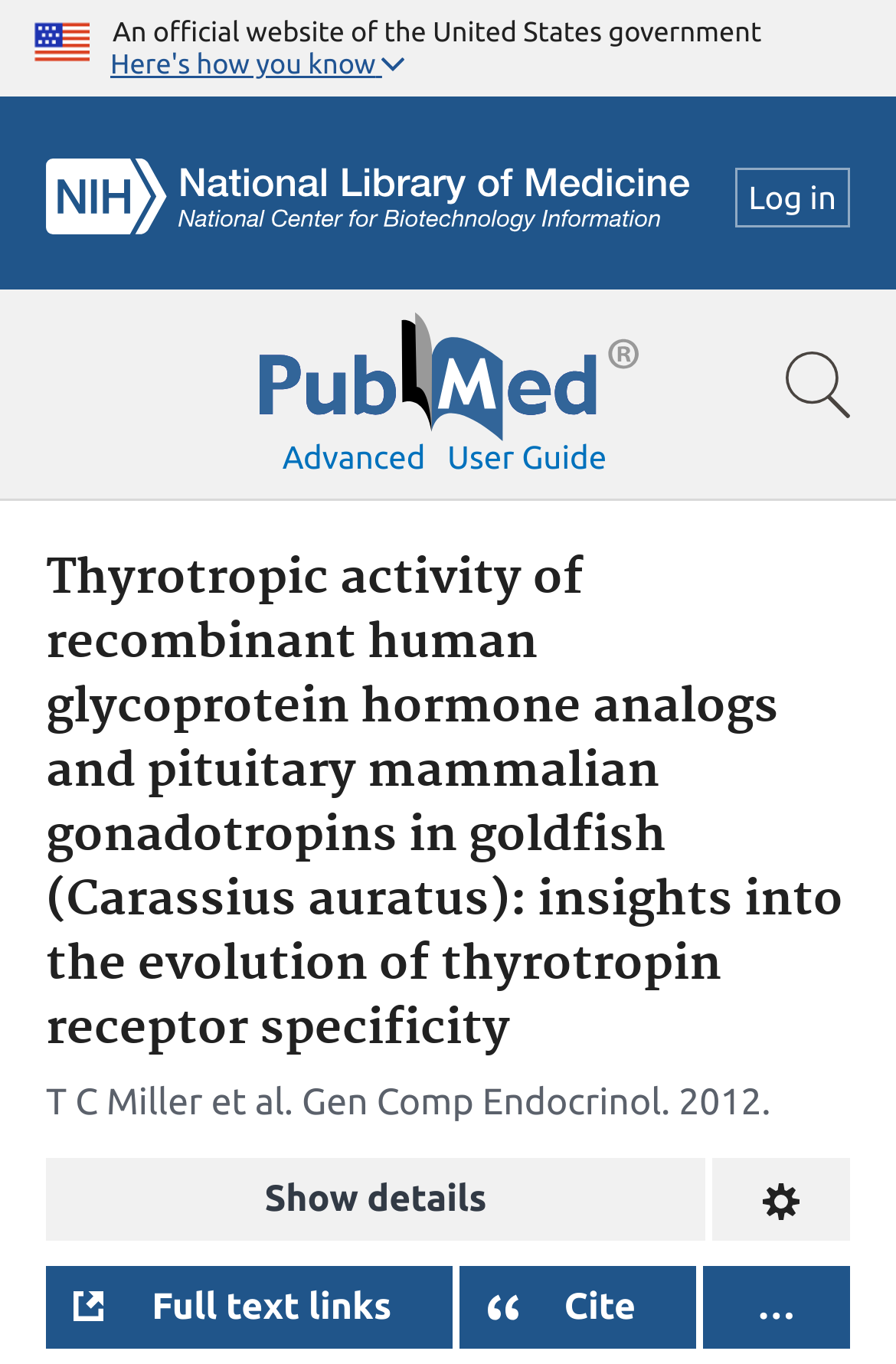How many buttons are there in the search section?
Using the image as a reference, give a one-word or short phrase answer.

3